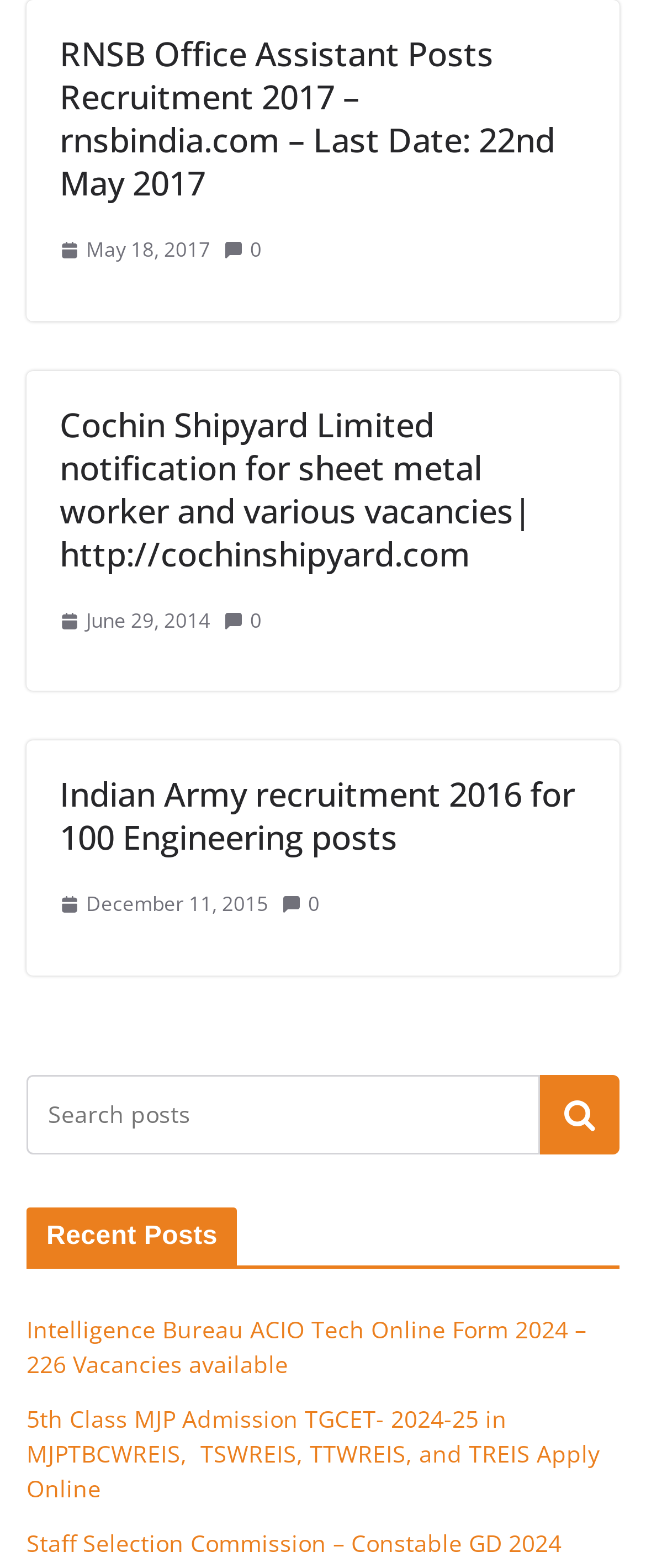Locate the bounding box coordinates of the clickable area needed to fulfill the instruction: "View RNSB Office Assistant Posts Recruitment 2017".

[0.092, 0.02, 0.859, 0.131]